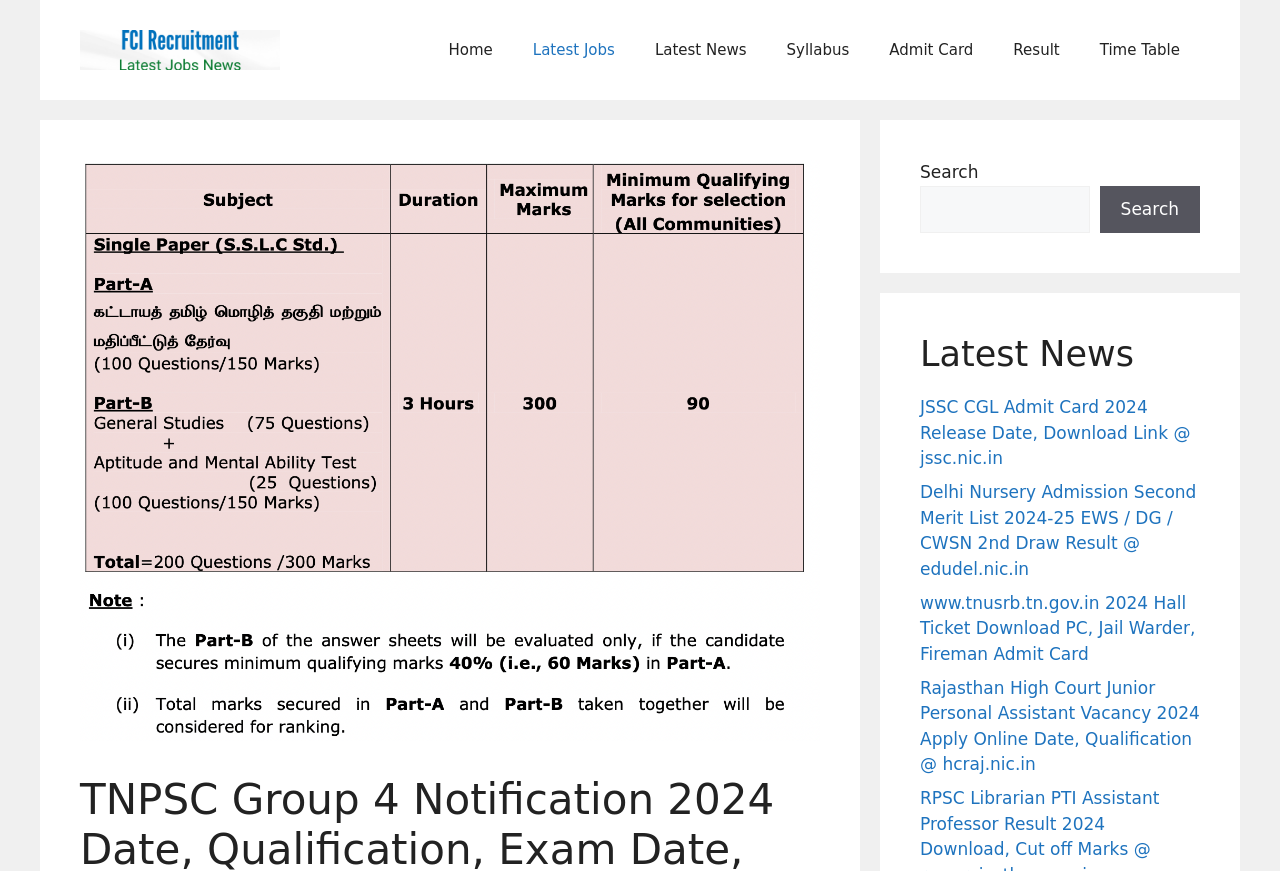Please identify the bounding box coordinates of the clickable area that will fulfill the following instruction: "Check the JSSC CGL Admit Card 2024 Release Date". The coordinates should be in the format of four float numbers between 0 and 1, i.e., [left, top, right, bottom].

[0.719, 0.456, 0.93, 0.537]